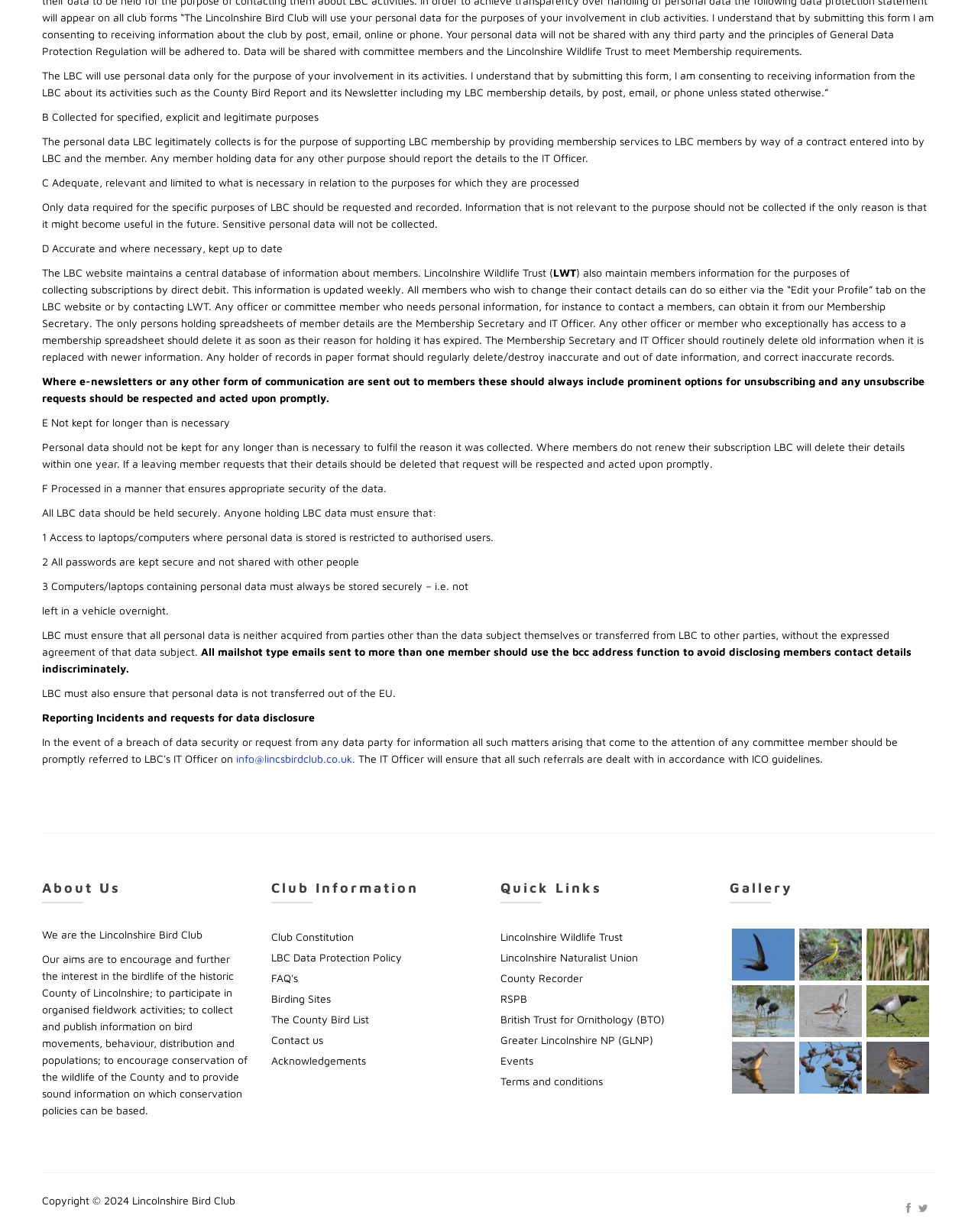Identify the bounding box of the UI element that matches this description: "Terms and conditions".

[0.512, 0.872, 0.616, 0.883]